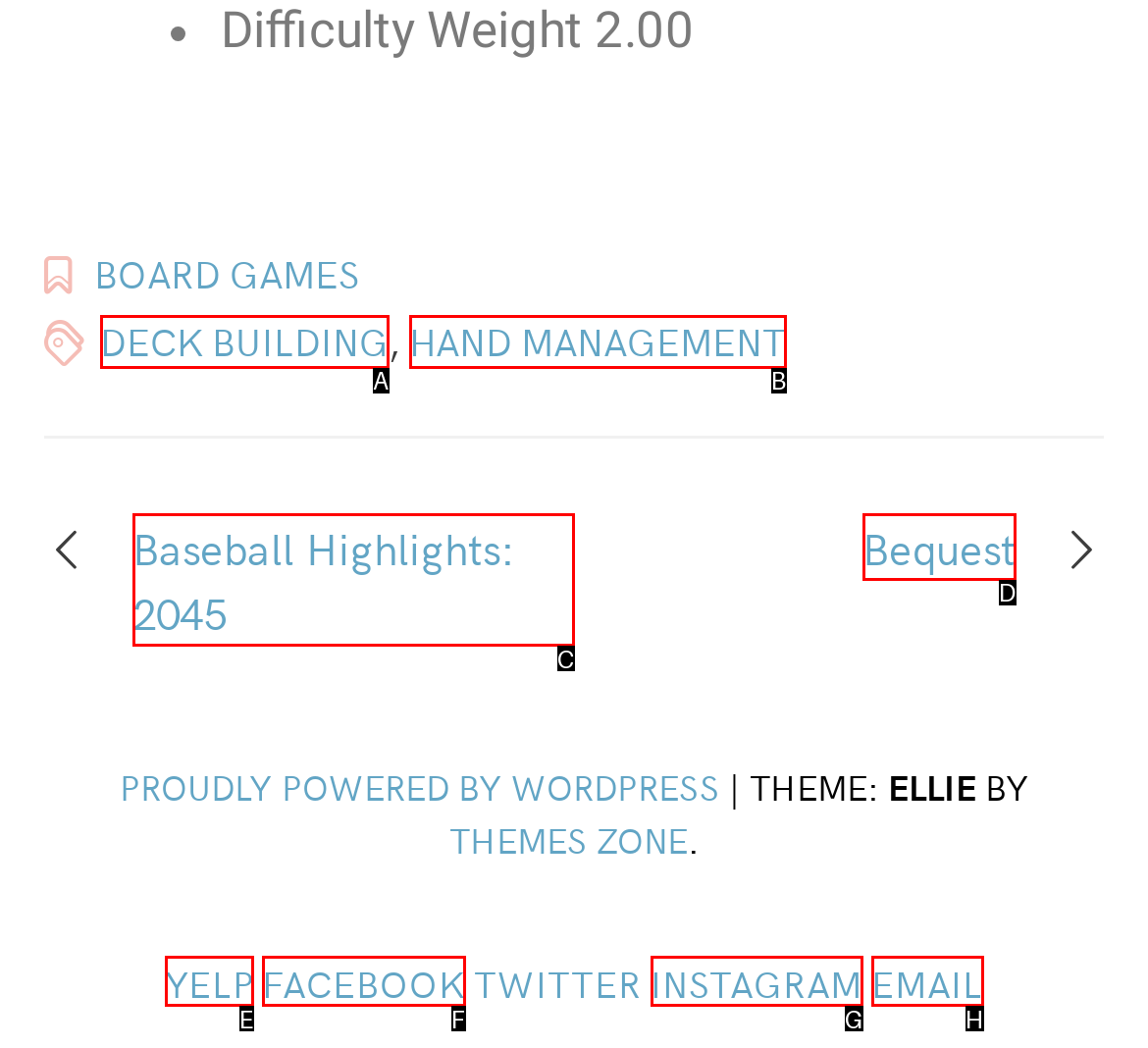Tell me which option best matches this description: Hand Management
Answer with the letter of the matching option directly from the given choices.

B